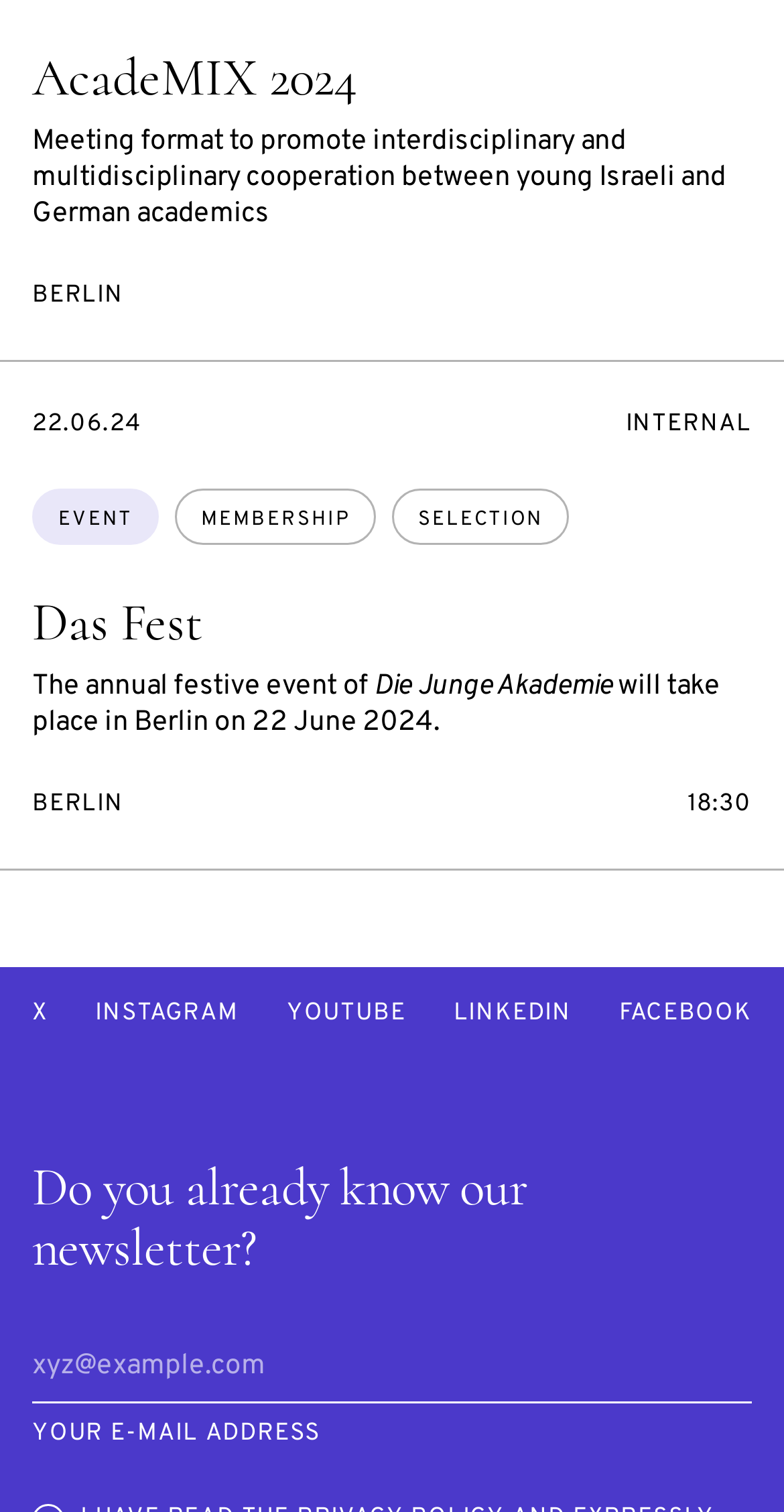Locate the bounding box coordinates of the element that needs to be clicked to carry out the instruction: "Click on the EVENT link". The coordinates should be given as four float numbers ranging from 0 to 1, i.e., [left, top, right, bottom].

[0.041, 0.323, 0.203, 0.36]